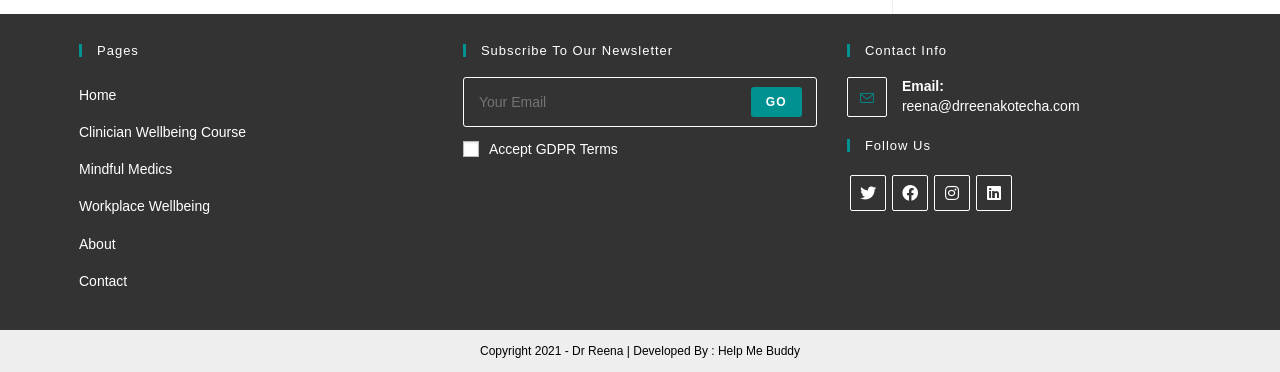Locate the bounding box coordinates of the area that needs to be clicked to fulfill the following instruction: "Submit email address". The coordinates should be in the format of four float numbers between 0 and 1, namely [left, top, right, bottom].

[0.587, 0.234, 0.626, 0.314]